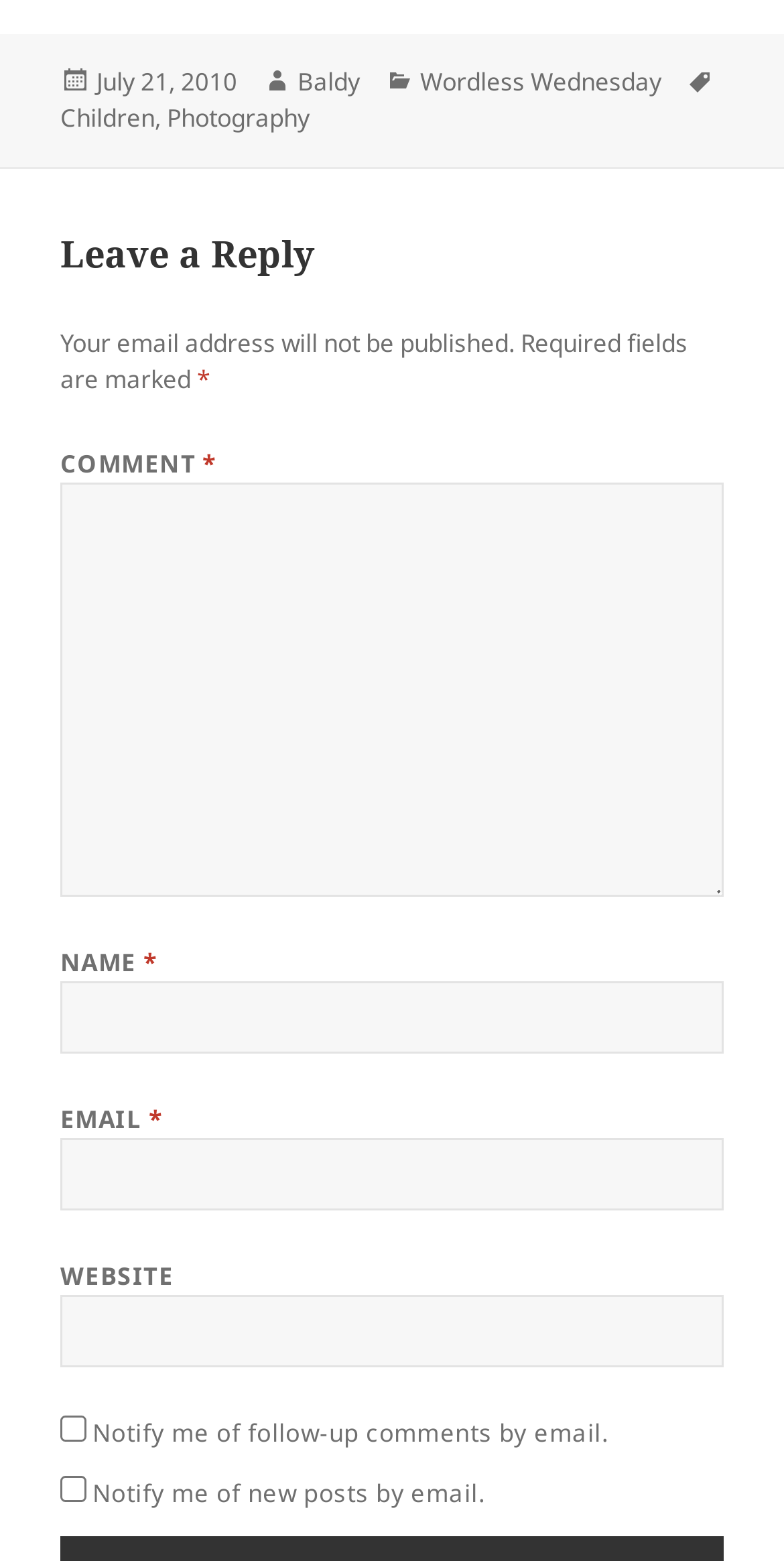Please give a short response to the question using one word or a phrase:
What is the category of the post?

Wordless Wednesday